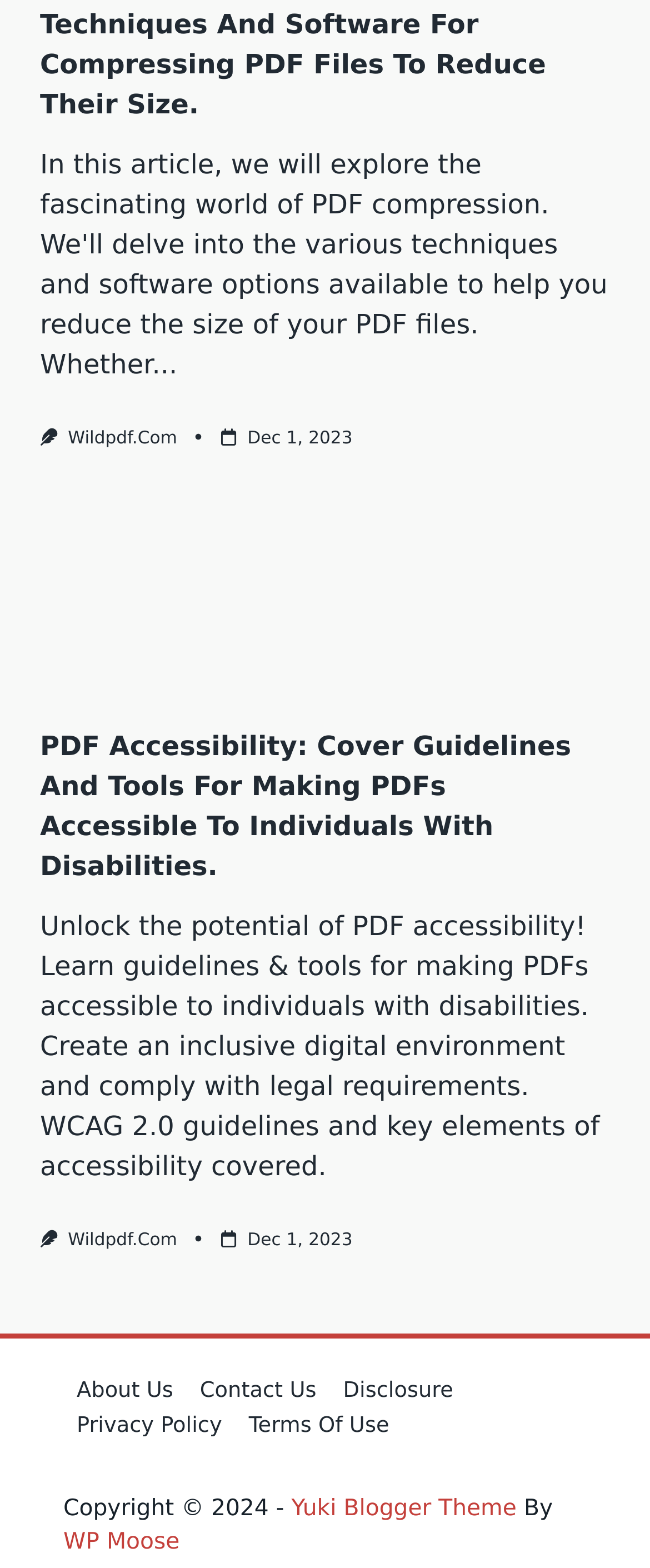Find the bounding box coordinates of the clickable area that will achieve the following instruction: "Go to the Contact Us page".

[0.287, 0.877, 0.507, 0.899]